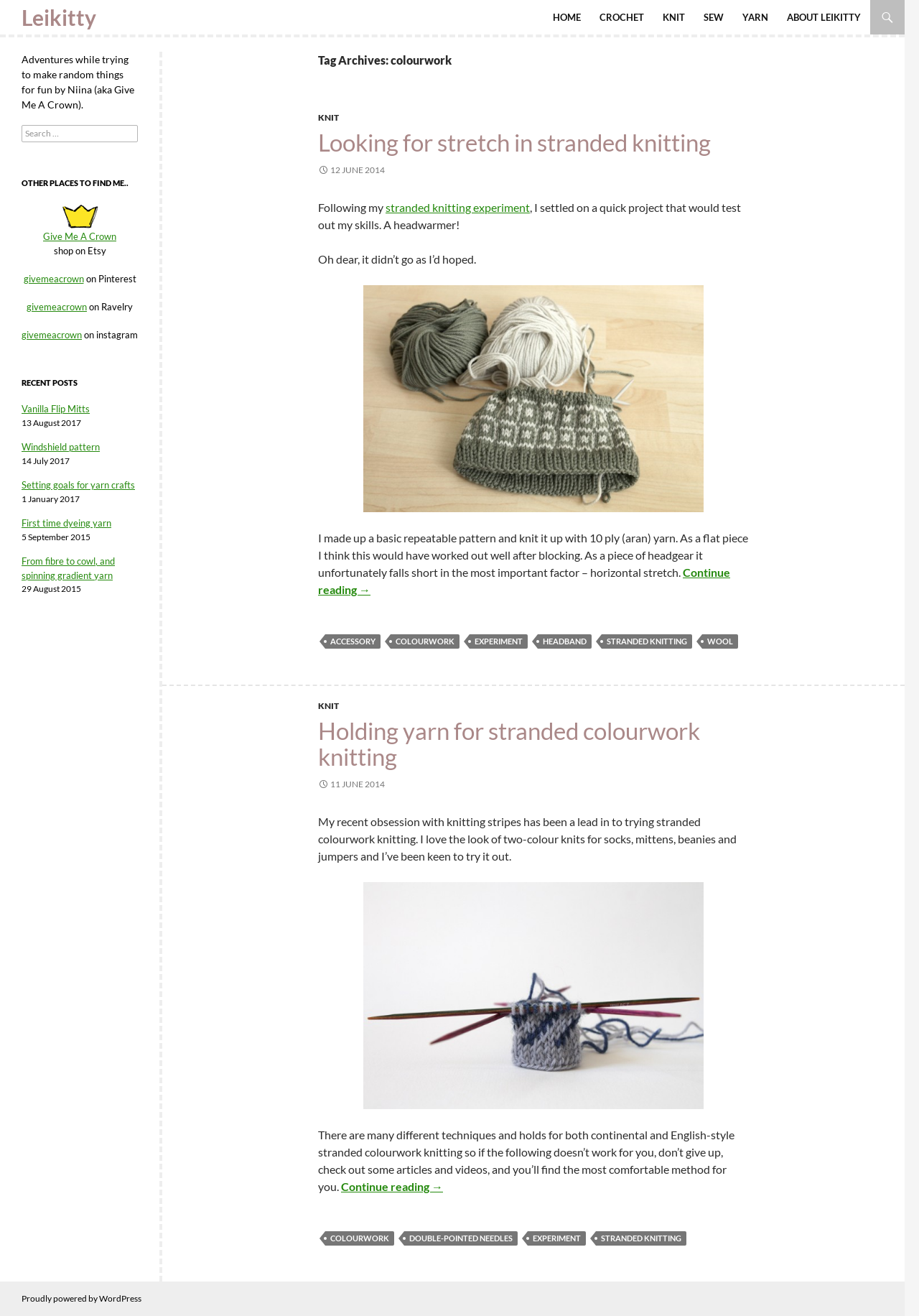Using the description "Home", predict the bounding box of the relevant HTML element.

[0.592, 0.0, 0.641, 0.026]